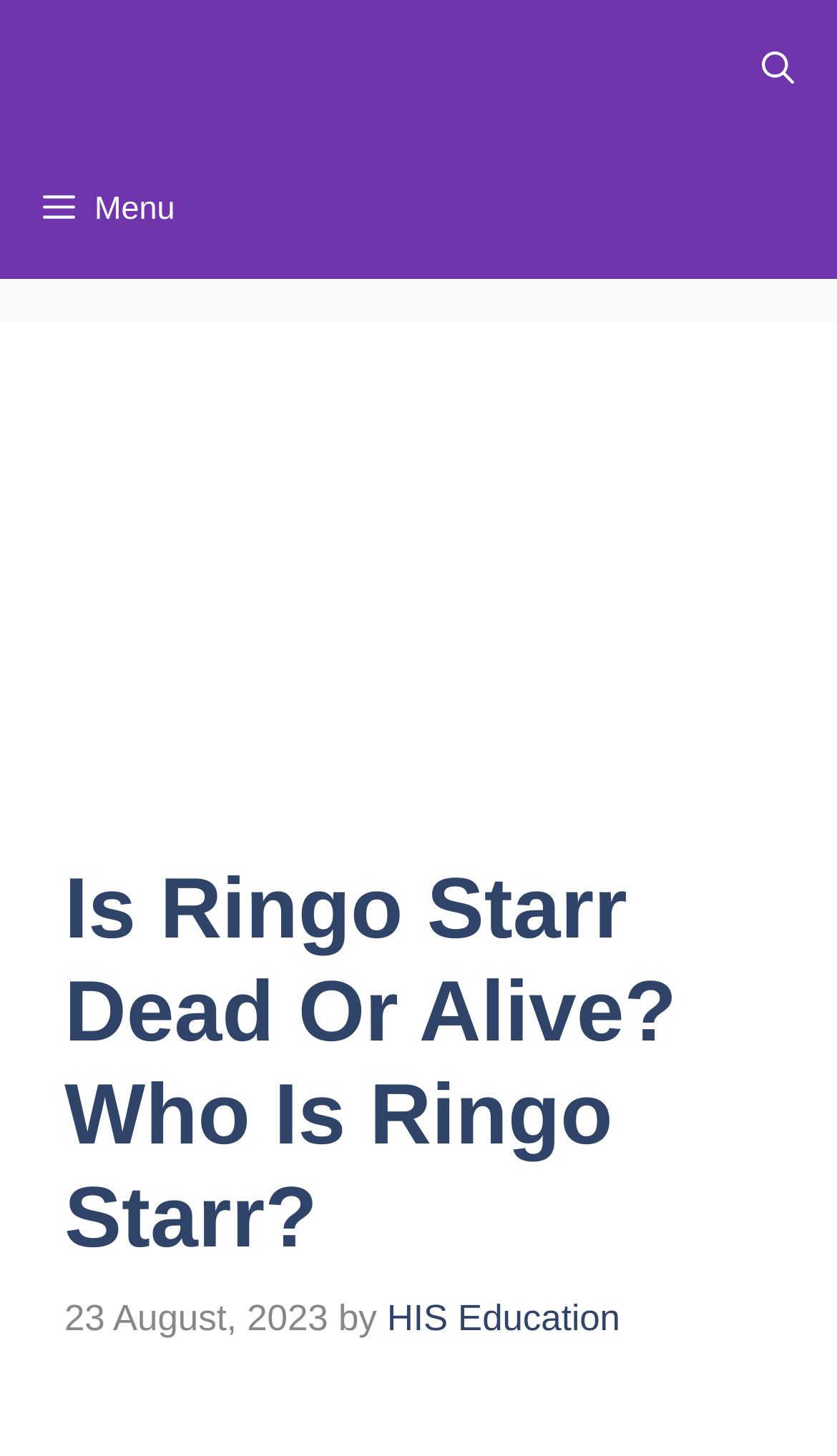What is the date of the article?
Look at the screenshot and respond with one word or a short phrase.

23 August, 2023